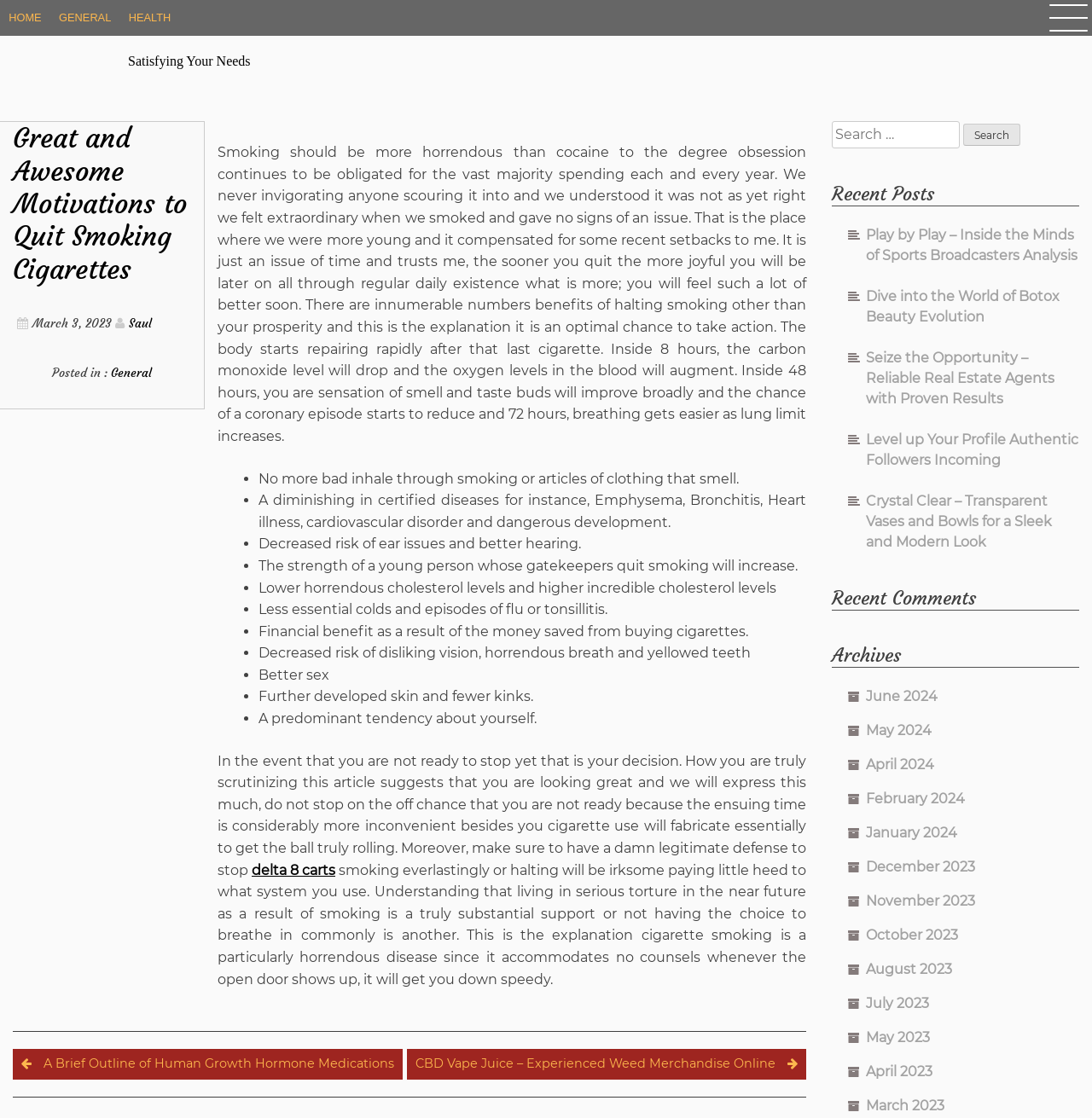Please identify the bounding box coordinates of where to click in order to follow the instruction: "Click on the 'HOME' link".

[0.0, 0.0, 0.046, 0.032]